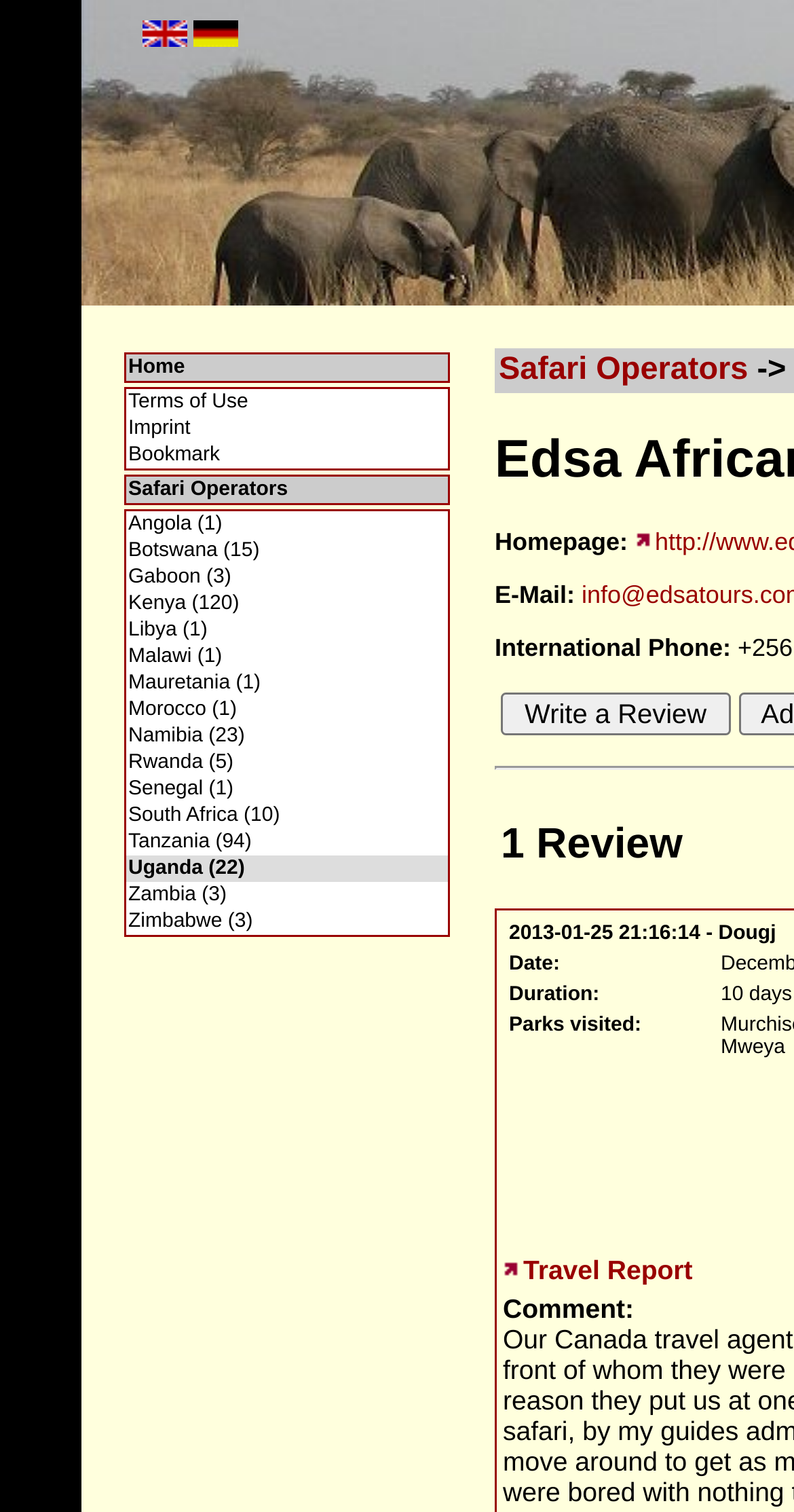Identify the bounding box for the given UI element using the description provided. Coordinates should be in the format (top-left x, top-left y, bottom-right x, bottom-right y) and must be between 0 and 1. Here is the description: South Africa (10)

[0.162, 0.532, 0.562, 0.547]